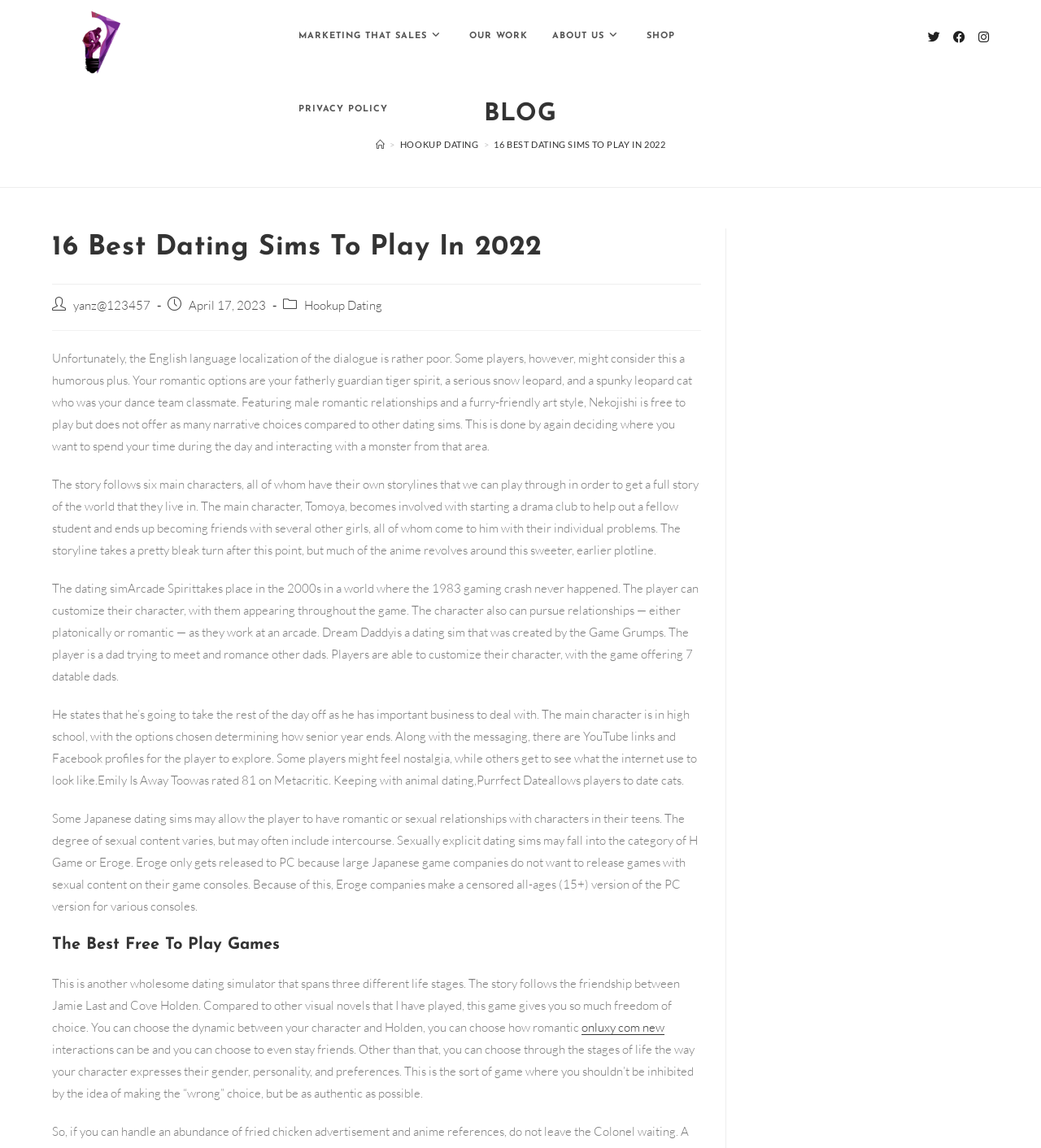Locate the bounding box coordinates of the element's region that should be clicked to carry out the following instruction: "Click on the 'Innovative Perception' link". The coordinates need to be four float numbers between 0 and 1, i.e., [left, top, right, bottom].

[0.05, 0.029, 0.132, 0.043]